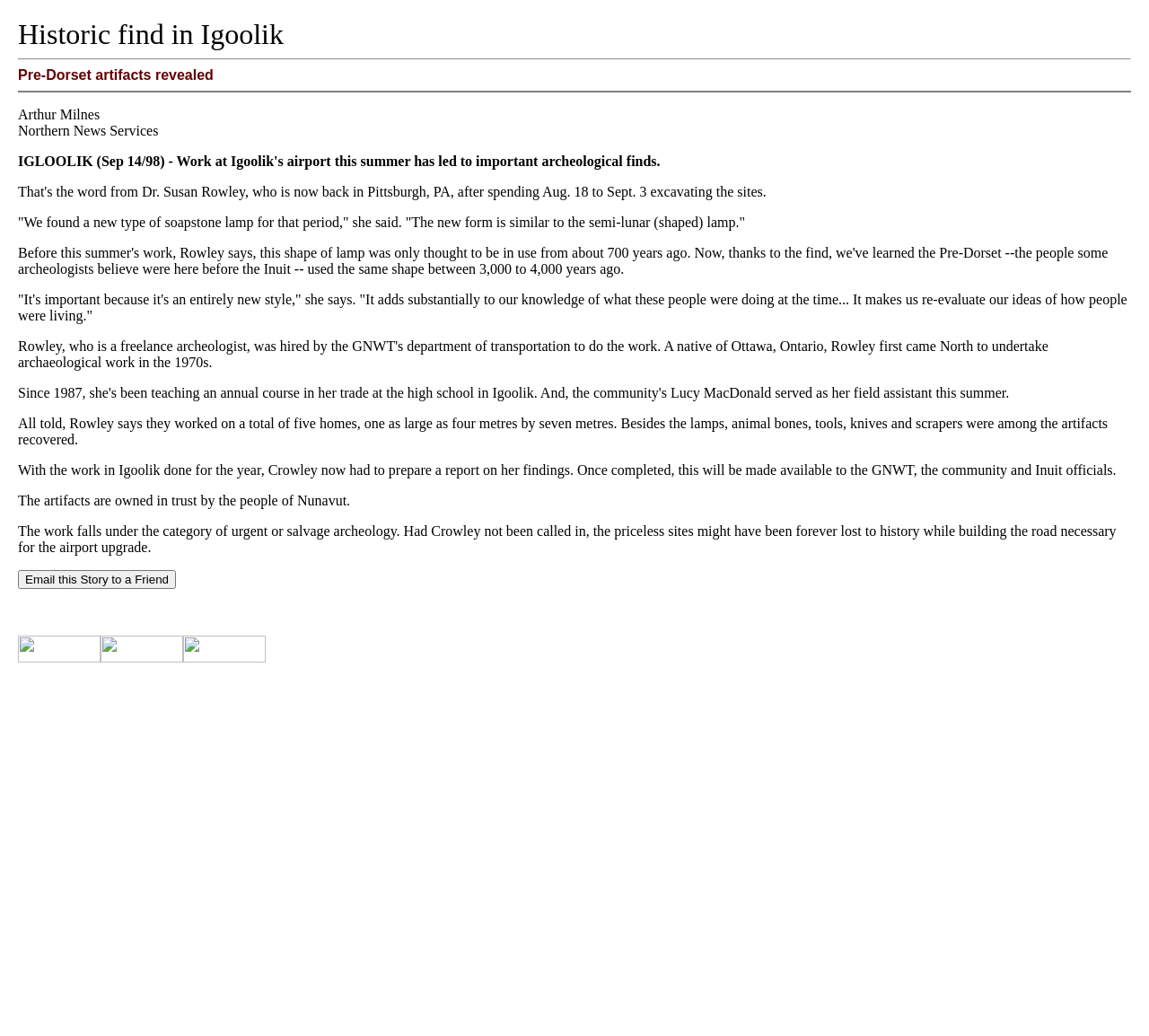What is the purpose of Dr. Rowley's work in Igoolik?
Refer to the screenshot and respond with a concise word or phrase.

Urgent or salvage archeology